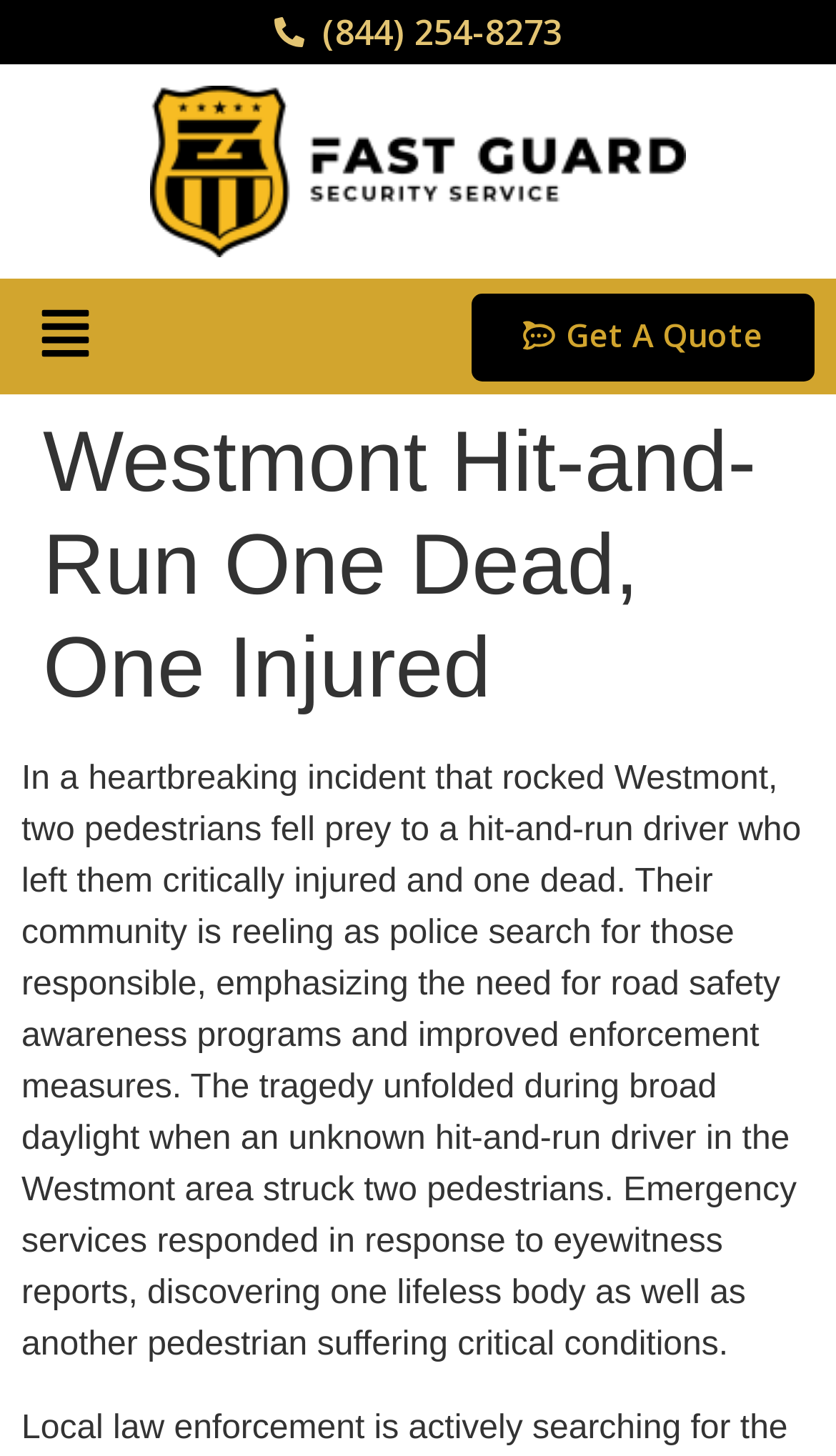Identify and provide the bounding box coordinates of the UI element described: "Get A Quote". The coordinates should be formatted as [left, top, right, bottom], with each number being a float between 0 and 1.

[0.564, 0.201, 0.974, 0.262]